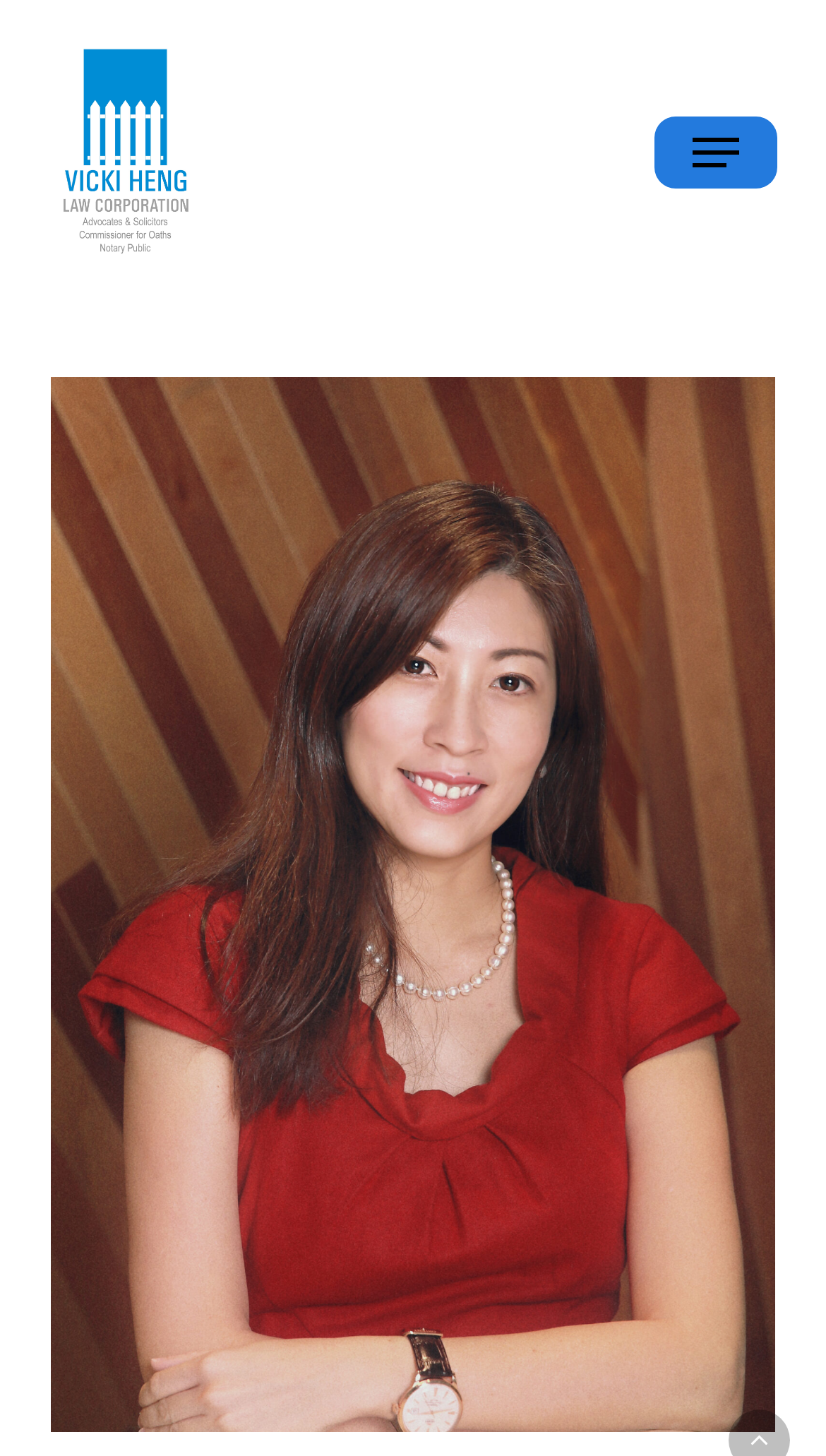Calculate the bounding box coordinates of the UI element given the description: "alt="Vicki Heng Law Corporation"".

[0.06, 0.032, 0.243, 0.177]